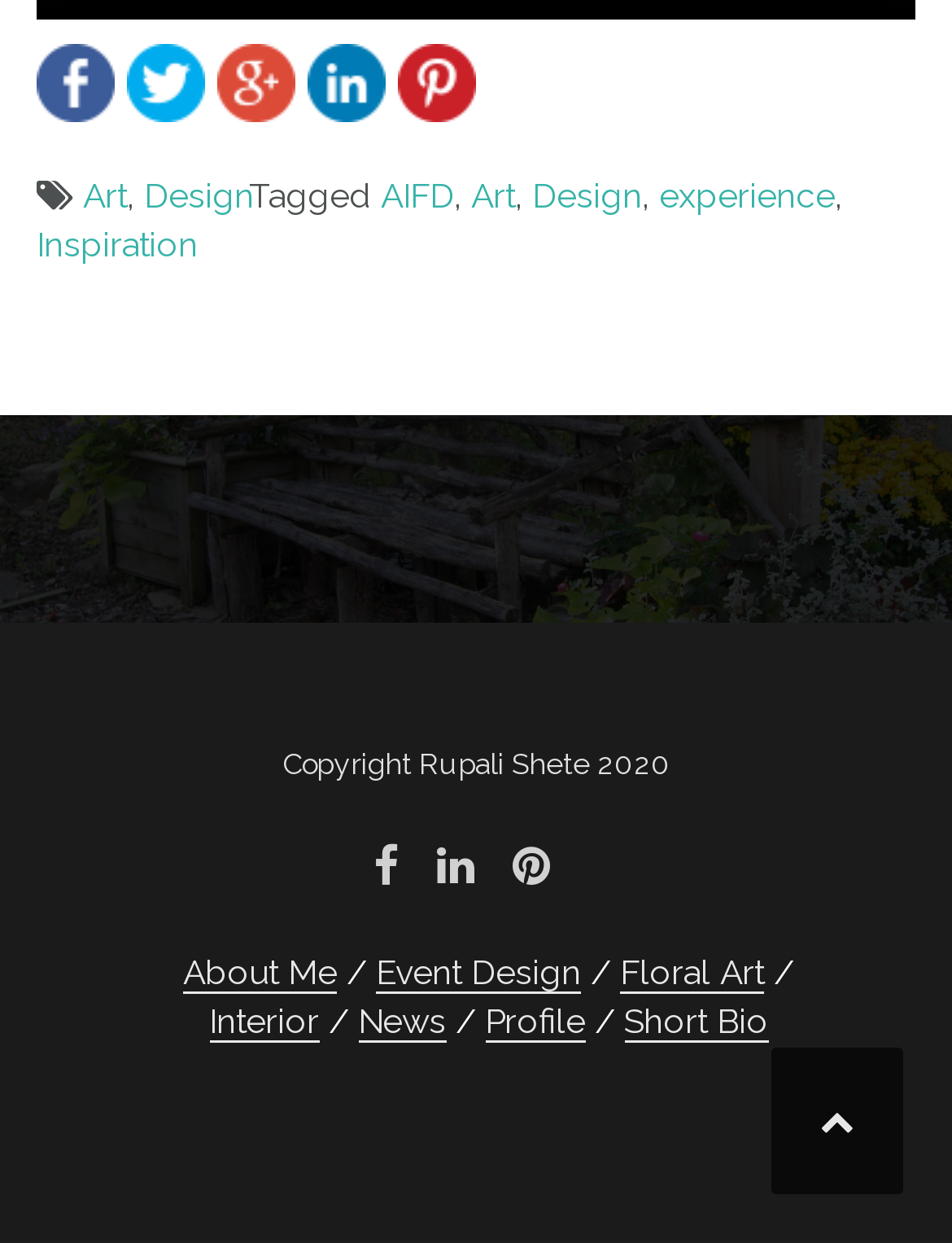Determine the bounding box coordinates for the element that should be clicked to follow this instruction: "view About Me". The coordinates should be given as four float numbers between 0 and 1, in the format [left, top, right, bottom].

[0.192, 0.766, 0.354, 0.8]